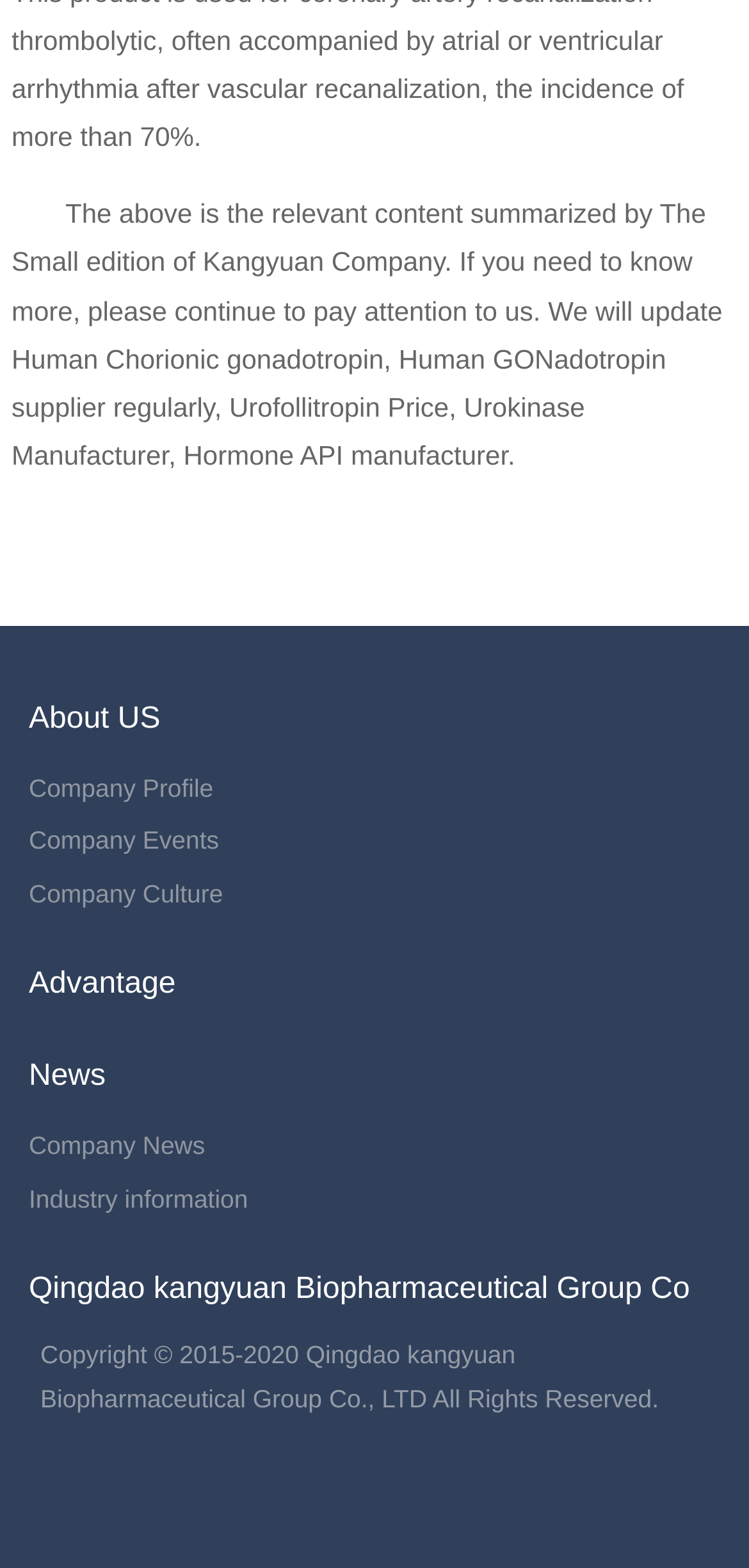What is the company name mentioned on the webpage?
Answer with a single word or phrase by referring to the visual content.

Qingdao kangyuan Biopharmaceutical Group Co